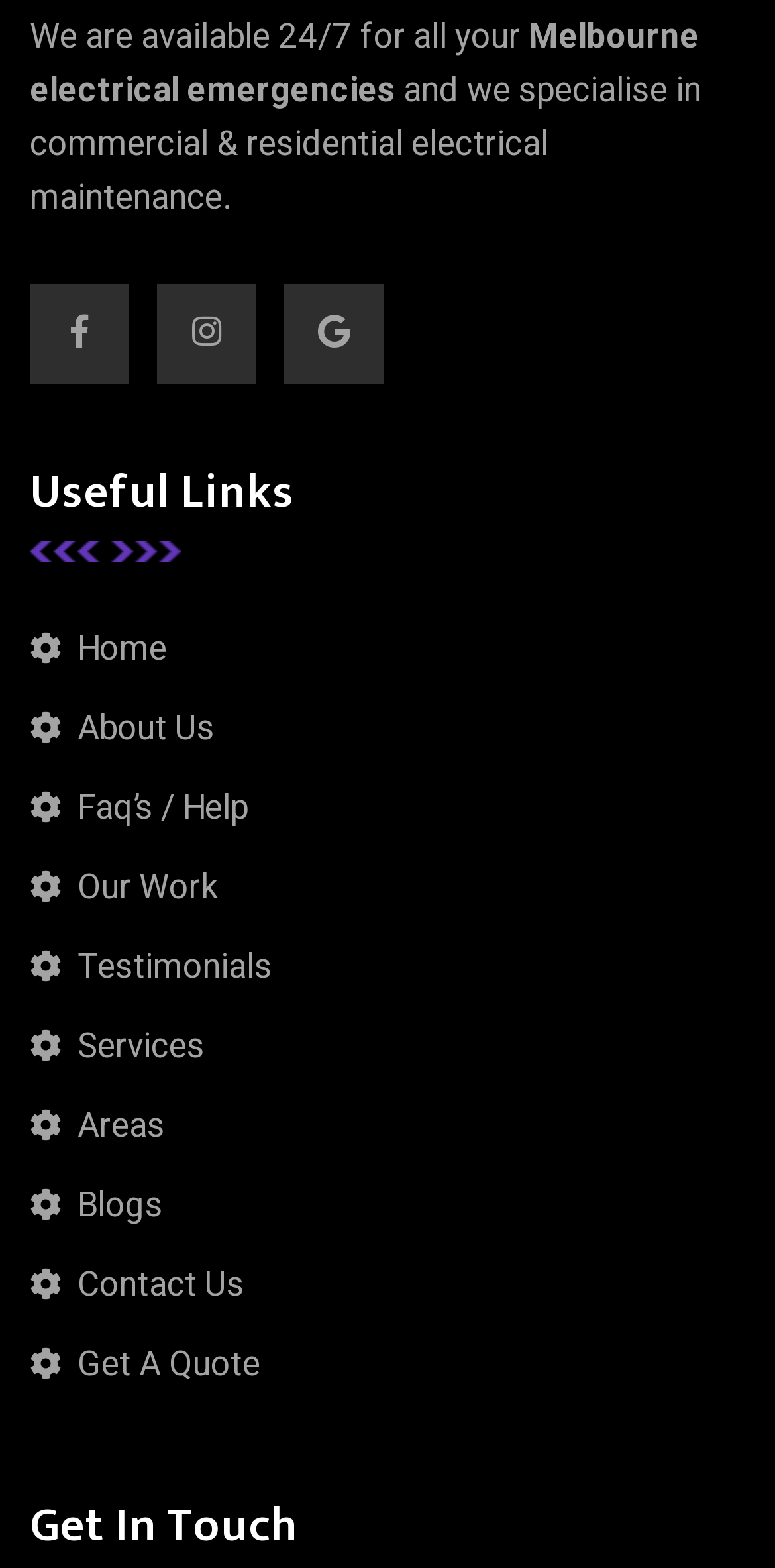Locate the bounding box coordinates of the area you need to click to fulfill this instruction: 'click on general electrical maintenance melbourne cbd'. The coordinates must be in the form of four float numbers ranging from 0 to 1: [left, top, right, bottom].

[0.085, 0.011, 0.336, 0.153]